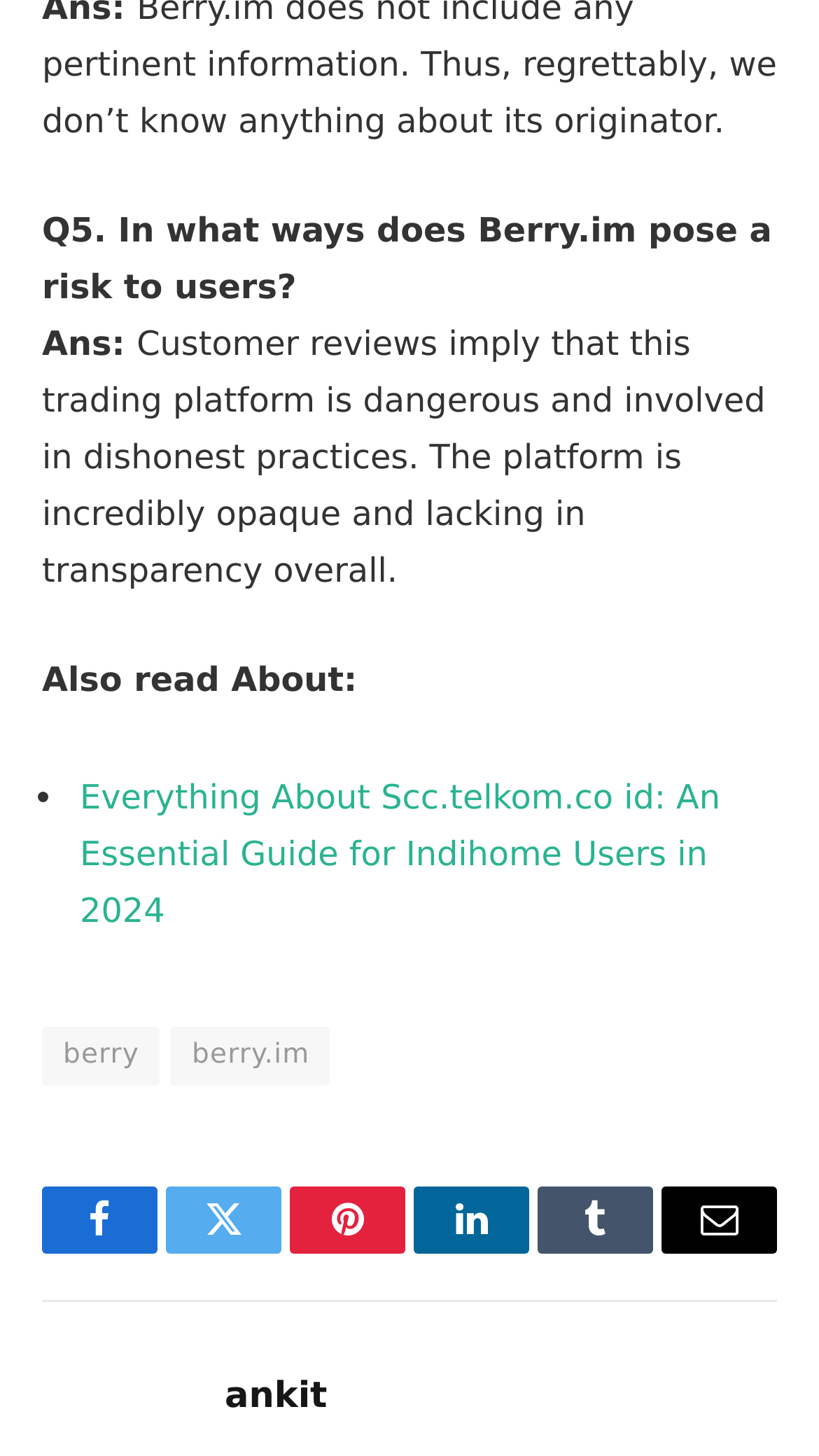Please identify the bounding box coordinates of the clickable area that will allow you to execute the instruction: "Visit berry.im".

[0.209, 0.705, 0.404, 0.746]